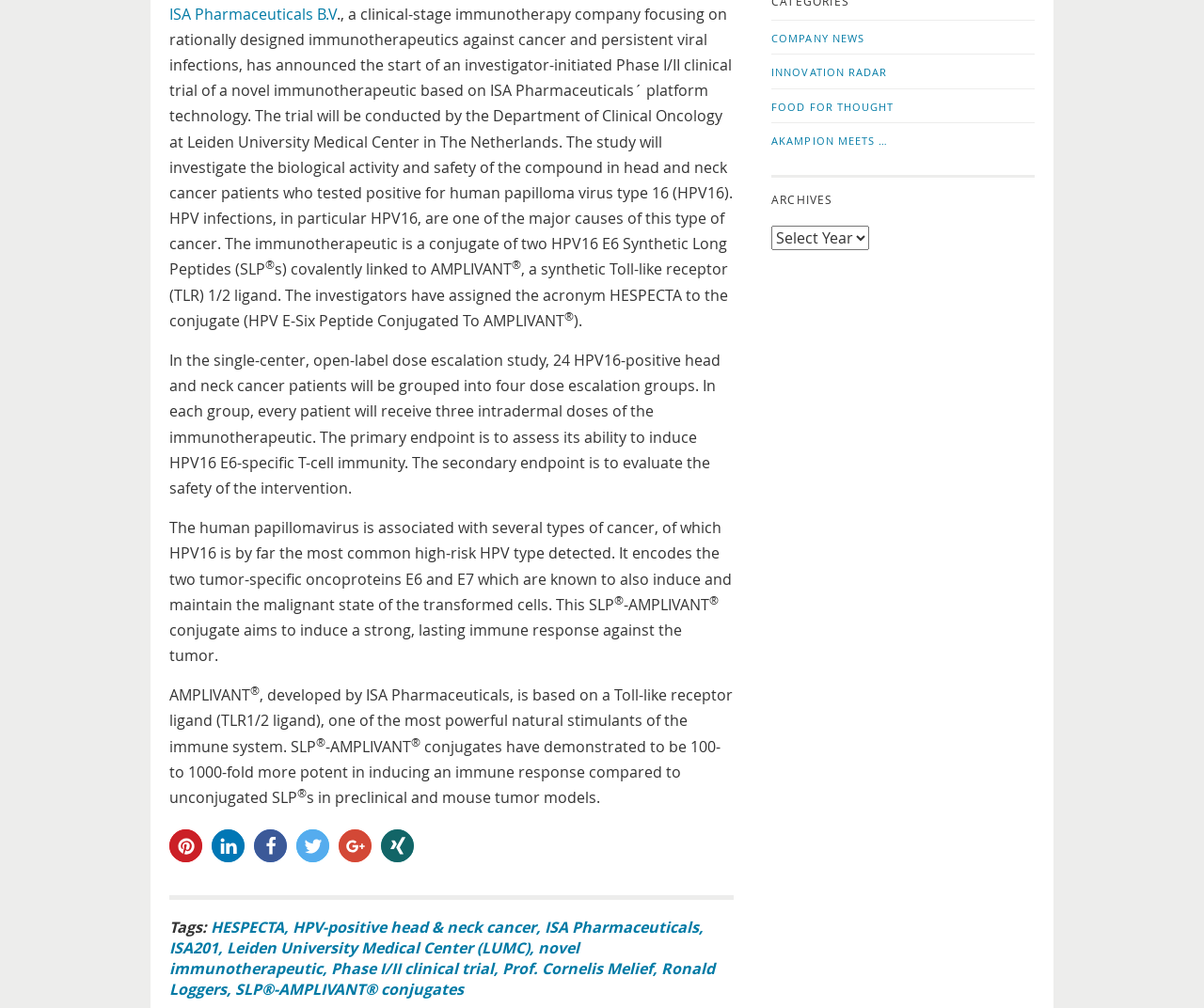Determine the bounding box of the UI element mentioned here: "NCSTA". The coordinates must be in the format [left, top, right, bottom] with values ranging from 0 to 1.

None